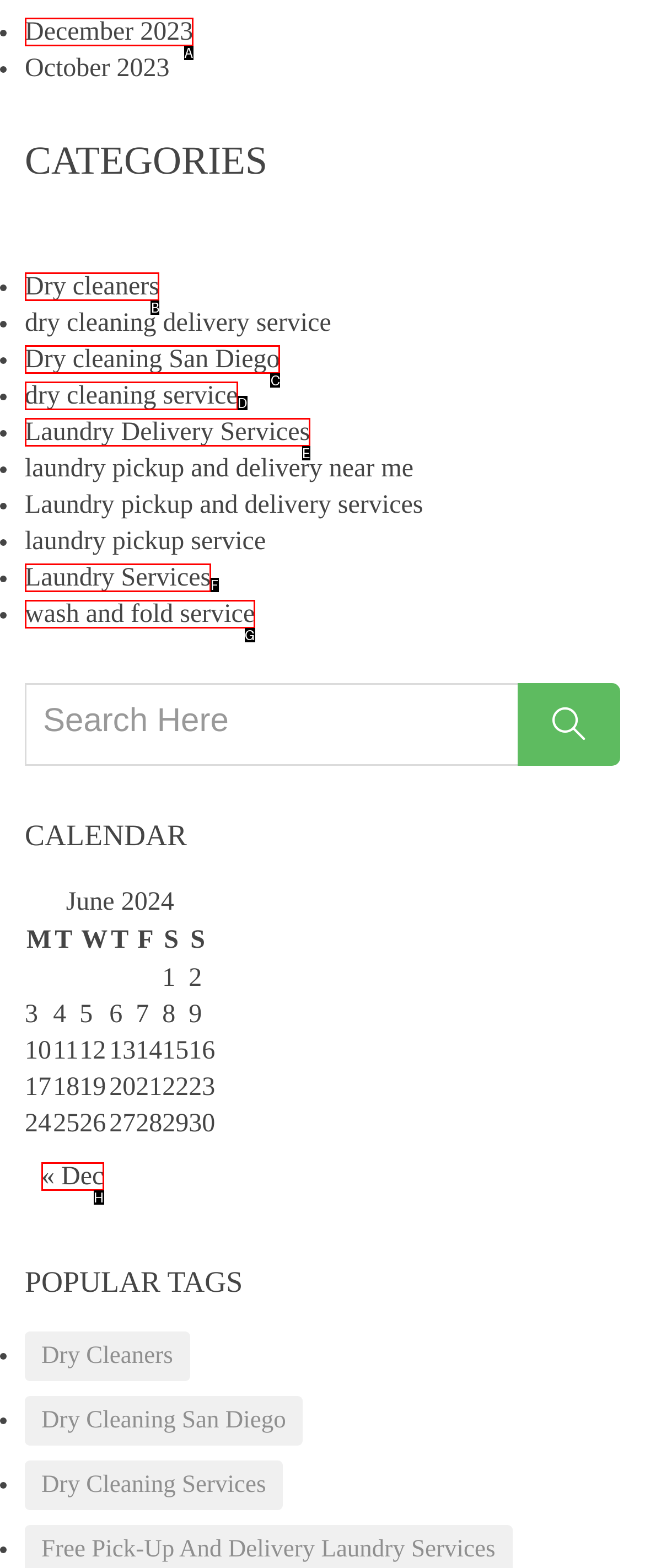Point out the option that best suits the description: Dry cleaners
Indicate your answer with the letter of the selected choice.

B